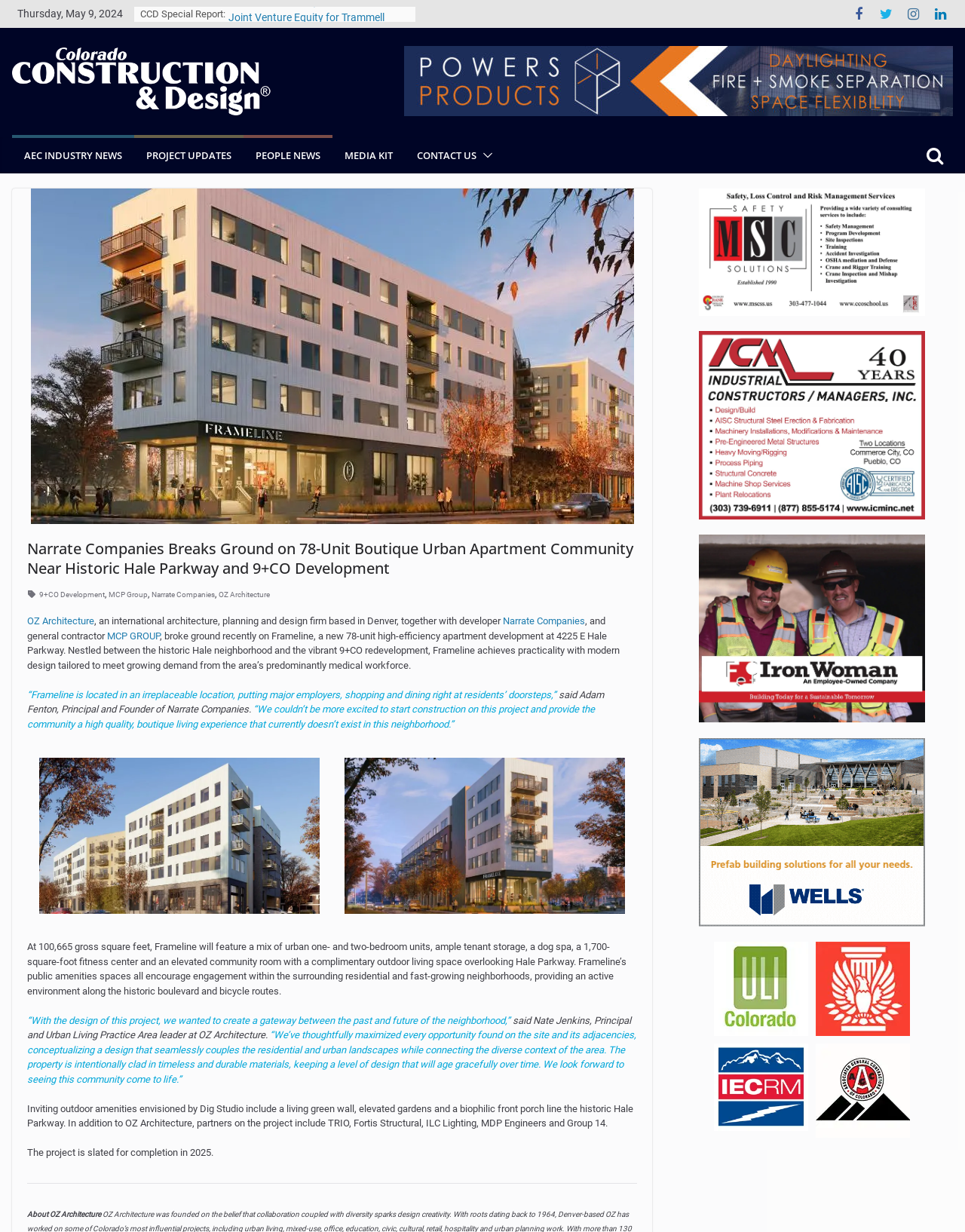Offer an extensive depiction of the webpage and its key elements.

This webpage is about a new urban apartment community, Frameline, located near historic Hale Parkway and 9+CO Development. At the top, there is a date "Thursday, May 9, 2024" and a title "CCD Special Report:". Below that, there are four news articles listed in bullet points, each with a brief description and a link to read more.

On the left side, there is a logo of Colorado Construction & Design, and below it, there are several links to different sections of the website, including AEC Industry News, Project Updates, People News, Media Kit, and Contact Us. There is also a button with an image.

The main content of the webpage is about the Frameline apartment community, which is a 78-unit boutique urban apartment development. There is a large image of the development, and below it, there is a heading that describes the project. The text explains that the project is a collaboration between Narrate Companies, 9+CO Development, and OZ Architecture, and that it will feature a mix of one- and two-bedroom units, as well as various amenities.

There are several quotes from the developers and architects, discussing the design and features of the project. The text also mentions the outdoor amenities, including a living green wall, elevated gardens, and a biophilic front porch. The project is expected to be completed in 2025.

On the right side, there are several advertisements and sponsored content, including links to companies such as MSC Safety Solutions, Industrial Constructors and Managers, Iron Woman Construction, and Wells Concrete prefab building solutions.

At the bottom of the page, there is a section about OZ Architecture, and below that, there are more advertisements and sponsored content.